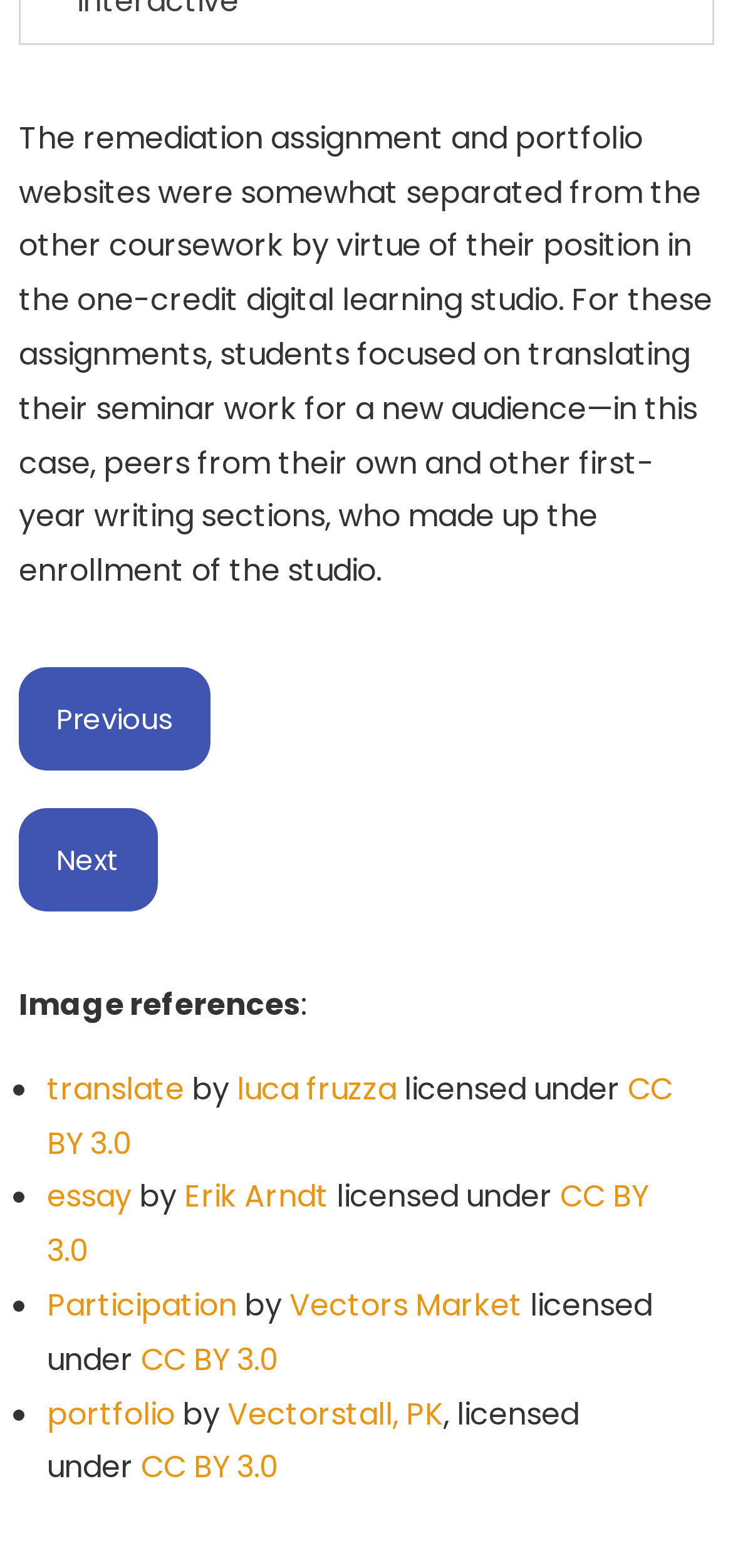Who translated the seminar work?
Provide a one-word or short-phrase answer based on the image.

luca fruzza